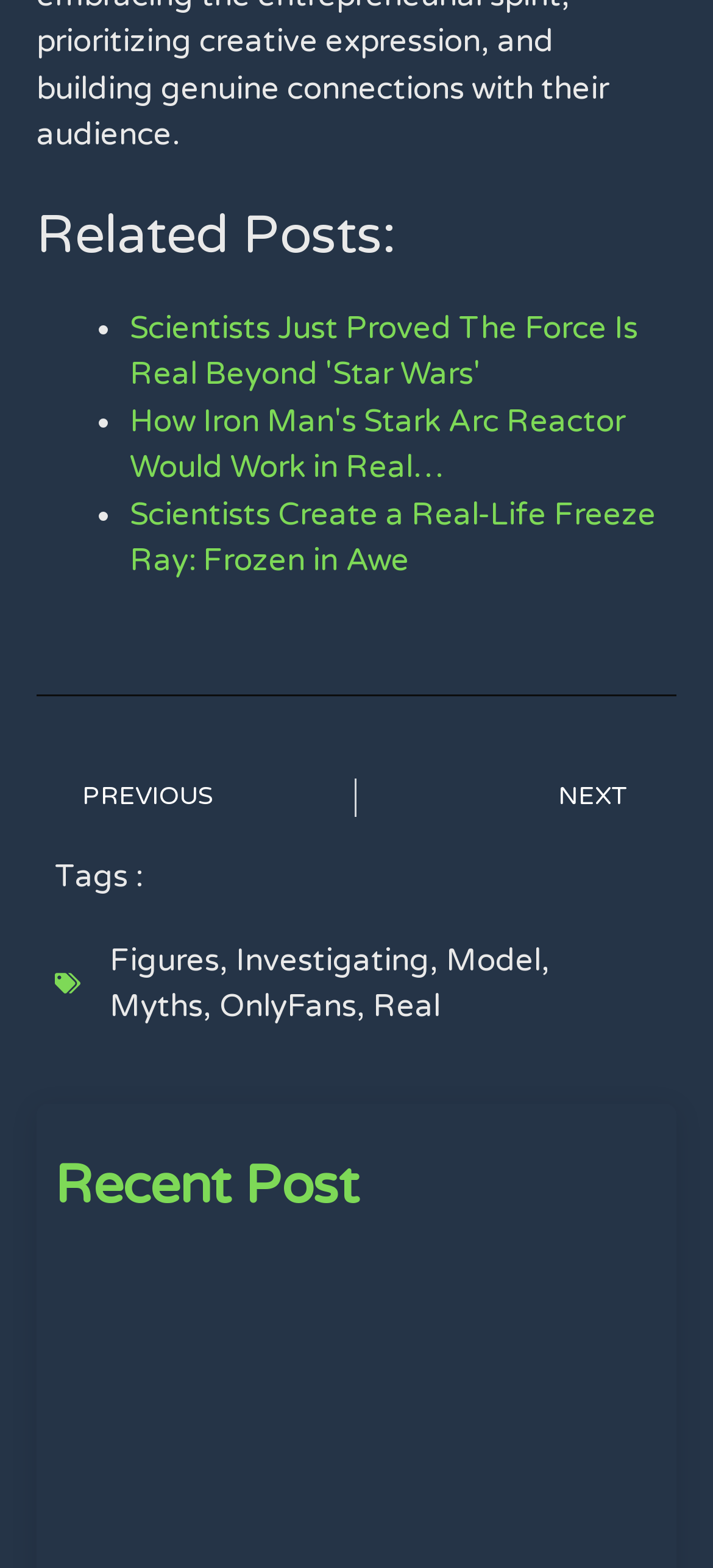What is the title of the first related post?
Look at the image and answer the question with a single word or phrase.

Scientists Just Proved The Force Is Real Beyond 'Star Wars'